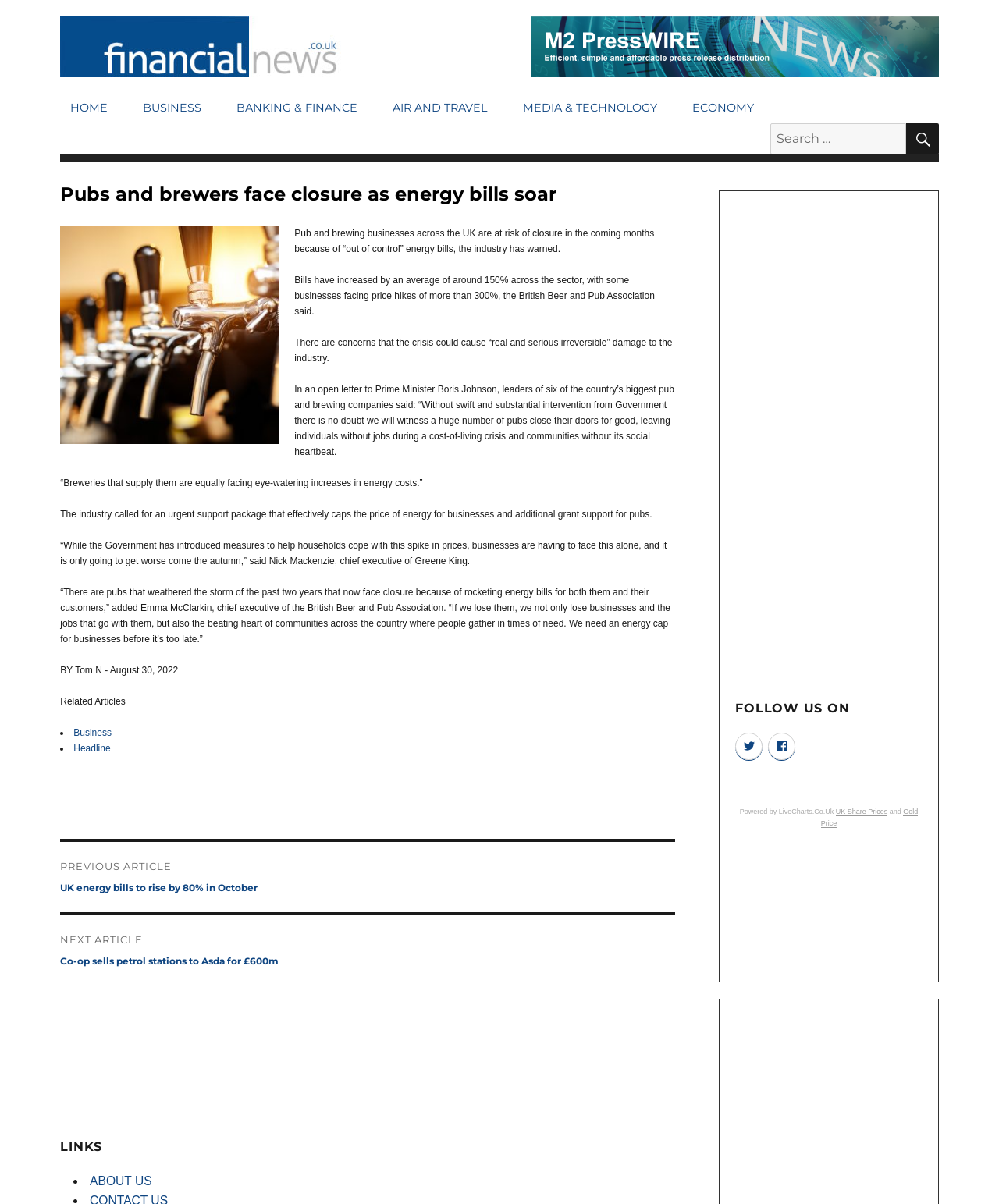Answer the following inquiry with a single word or phrase:
What is the name of the association that represents the pub and brewing industry?

British Beer and Pub Association